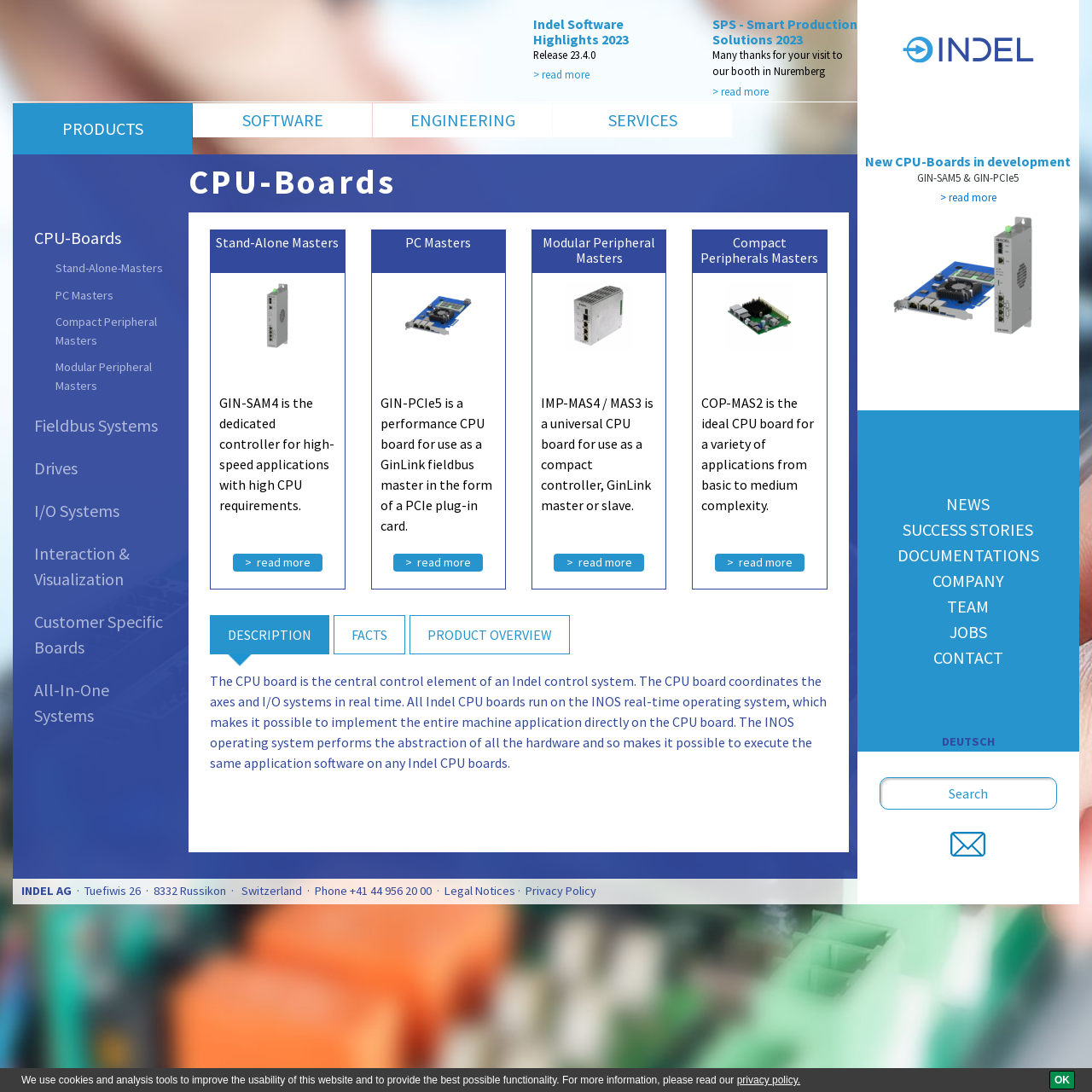What is the name of the operating system used by Indel CPU boards?
Using the image as a reference, give a one-word or short phrase answer.

INOS